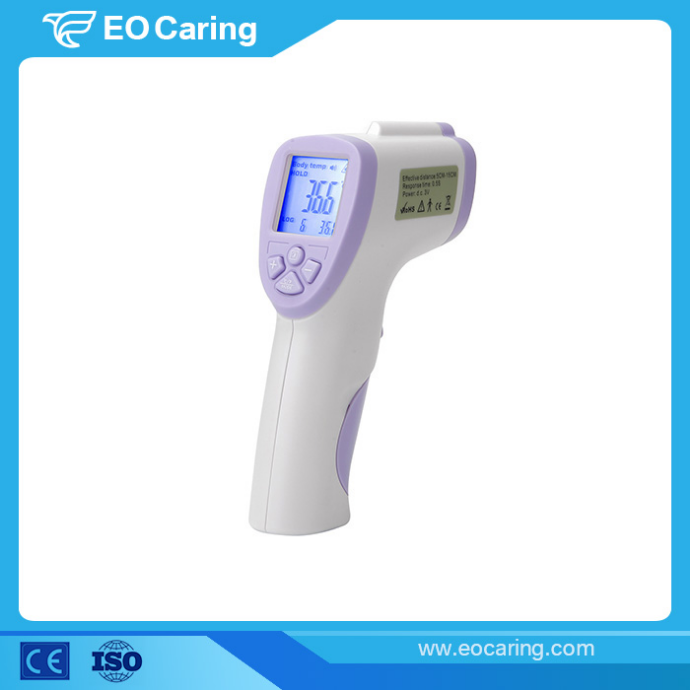Answer the question with a single word or phrase: 
What is the primary color of the thermometer?

White